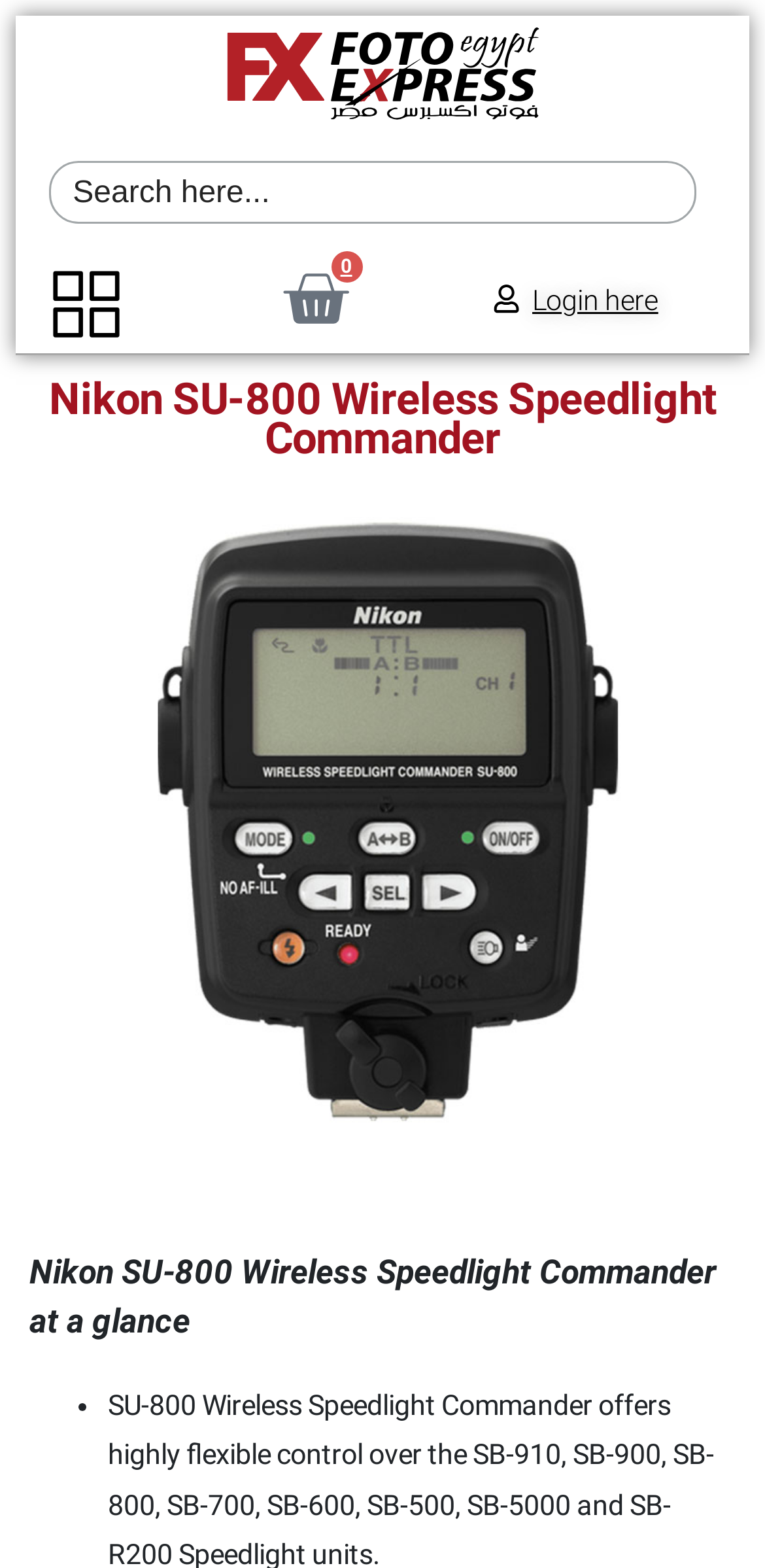What is the purpose of the 'Login here' link?
From the image, provide a succinct answer in one word or a short phrase.

Login